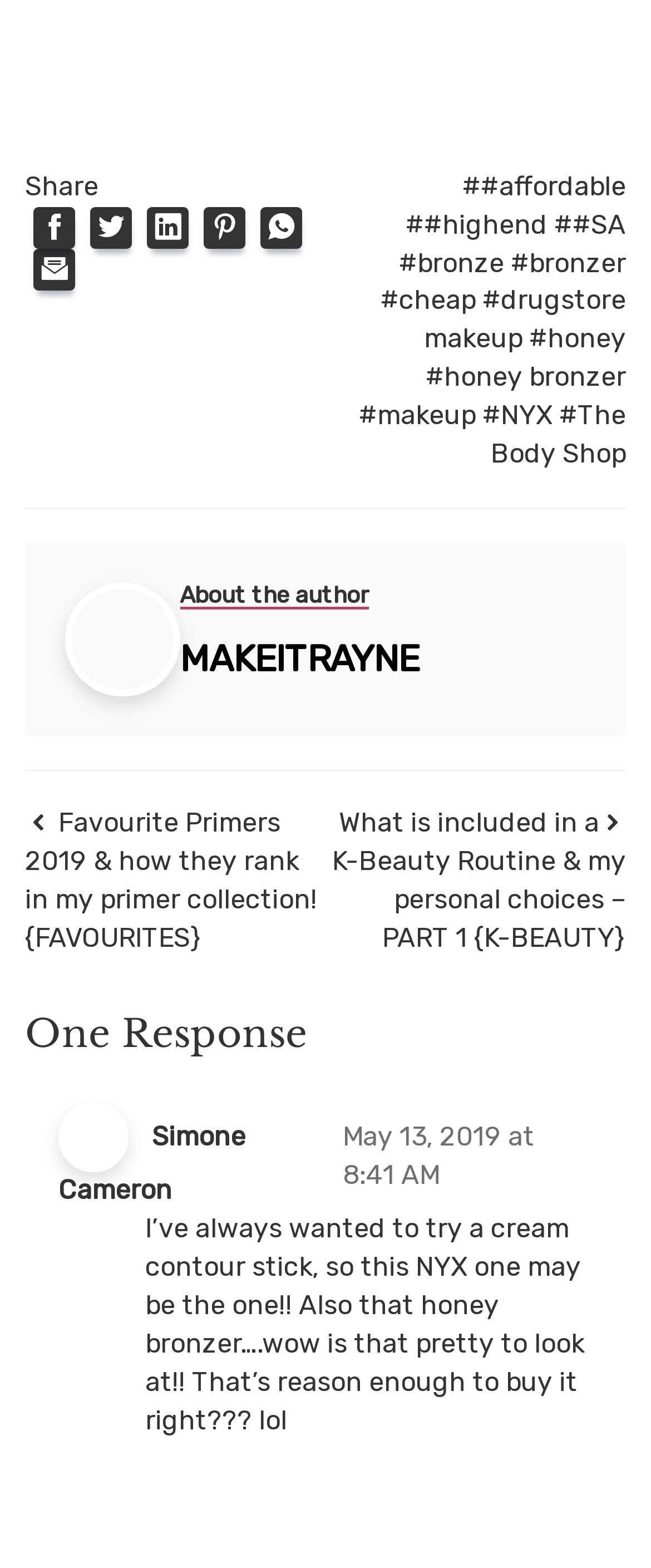Please give a concise answer to this question using a single word or phrase: 
How many comments are there on the article?

1